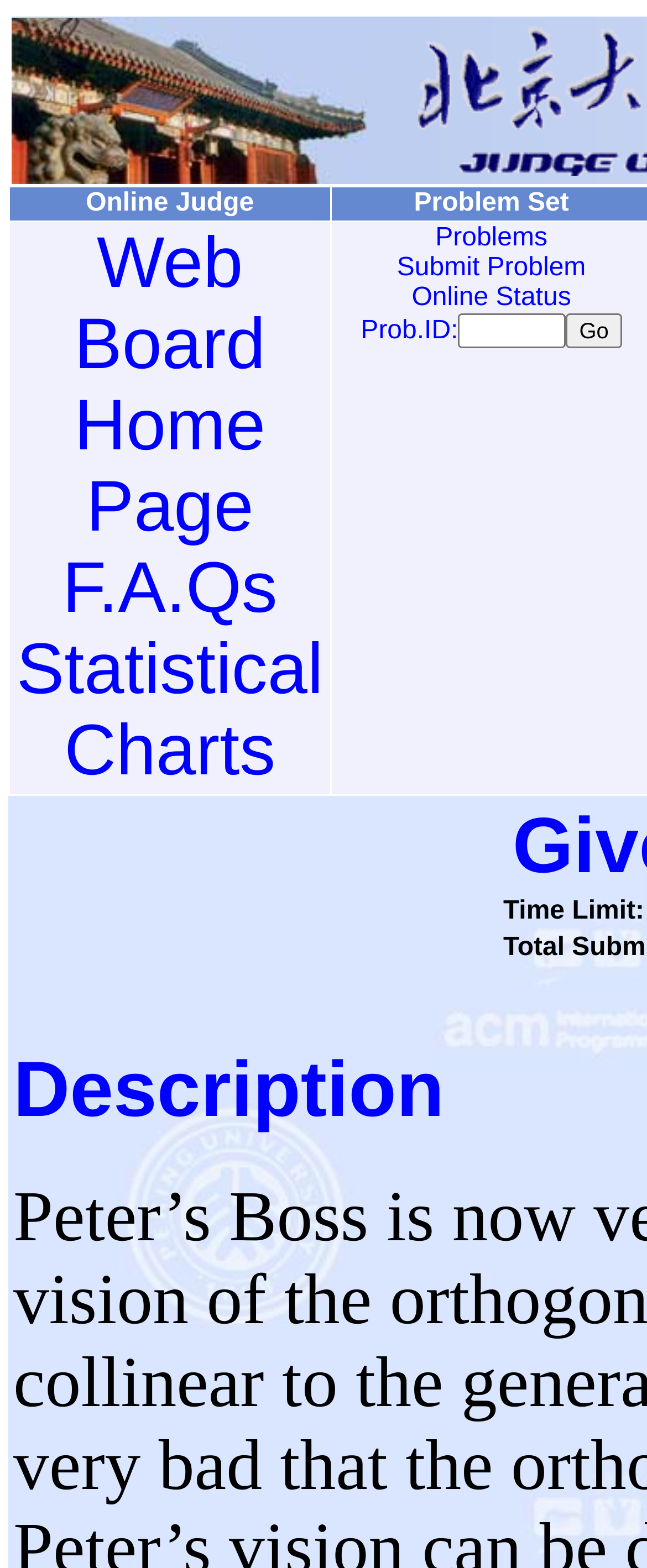Detail the various sections and features of the webpage.

The webpage appears to be a problem-solving platform, specifically an online judge system. At the top, there is a grid cell containing an image, which is positioned near the left edge of the page. 

Below the image, there is a column header labeled "Online Judge". Underneath this header, there is a grid cell containing a list of links, including "Web Board", "Home Page", "F.A.Qs", and "Statistical Charts". These links are positioned in a vertical column, with "Web Board" at the top and "Statistical Charts" at the bottom.

To the right of these links, there are more links, including "Problems", "Submit Problem", and "Online Status". These links are also arranged vertically, with "Problems" at the top and "Online Status" at the bottom.

Next to the "Problems" link, there is a text input field labeled "Prob.ID:", where users can enter a problem ID. This field is accompanied by a "Go" button.

At the bottom of the page, there is a section labeled "Description", which likely contains a detailed description of the problem or task at hand.